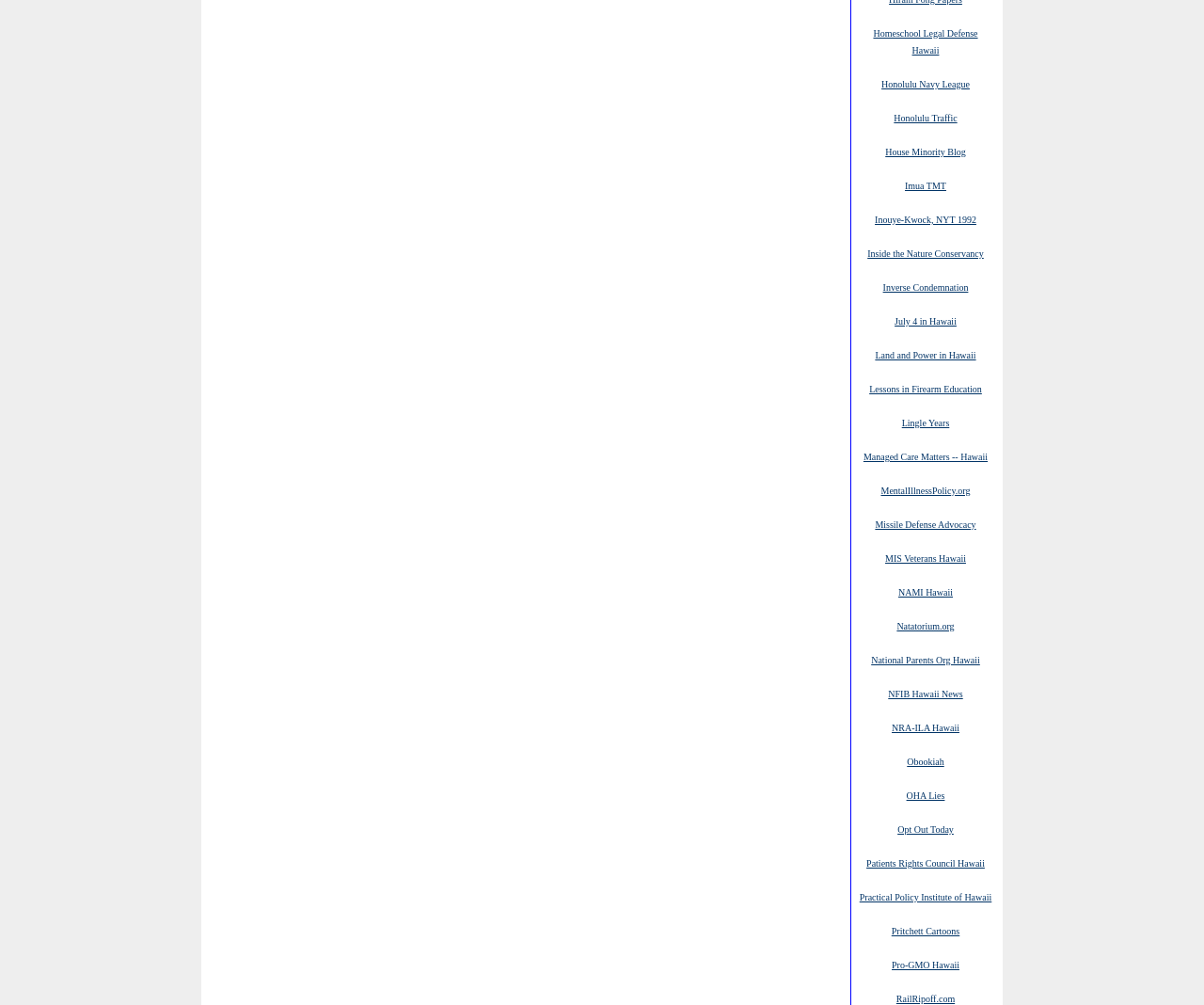Indicate the bounding box coordinates of the clickable region to achieve the following instruction: "read about Imua TMT."

[0.752, 0.178, 0.786, 0.191]